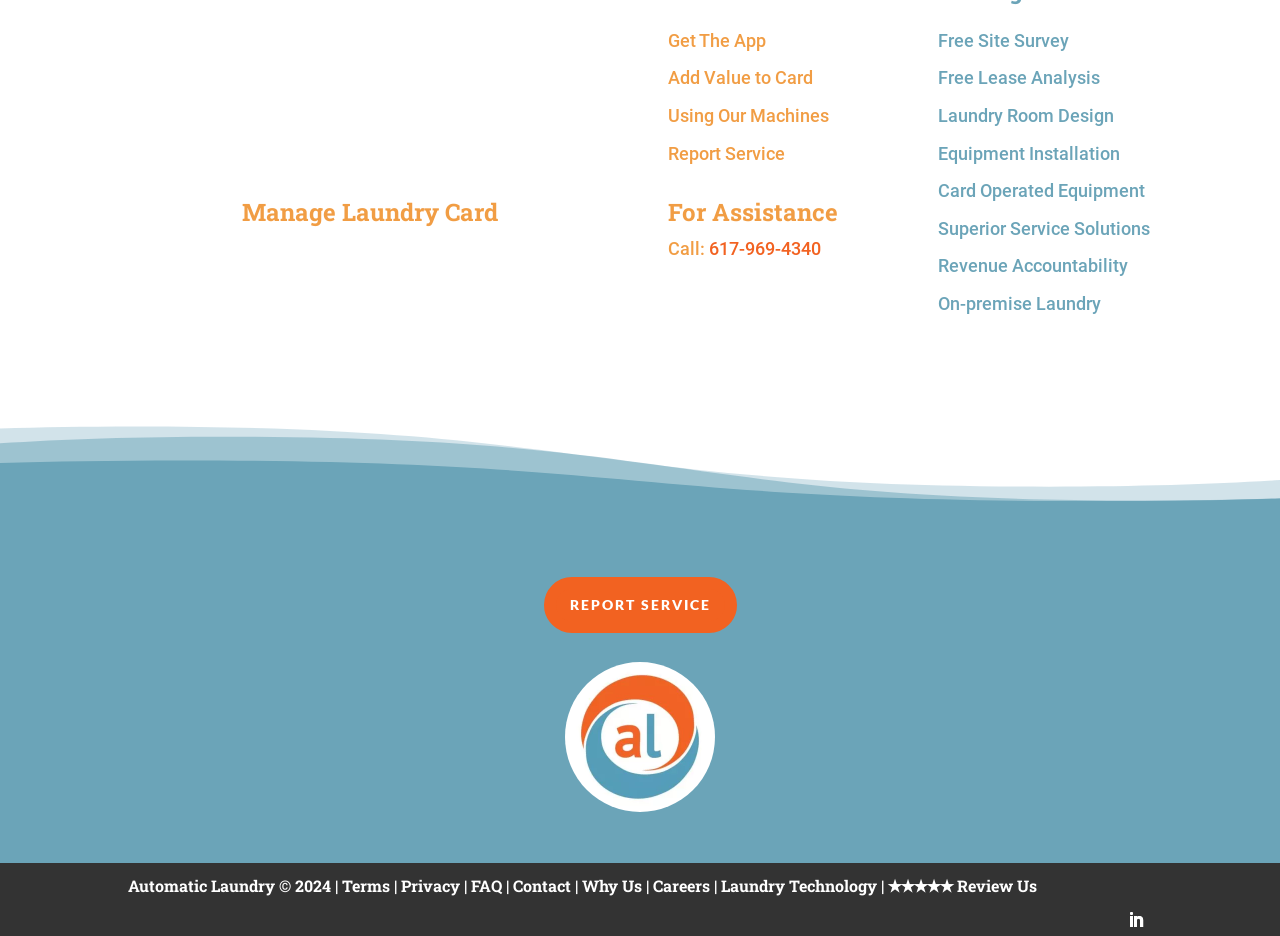Provide a brief response using a word or short phrase to this question:
What is the phone number for assistance?

617-969-4340